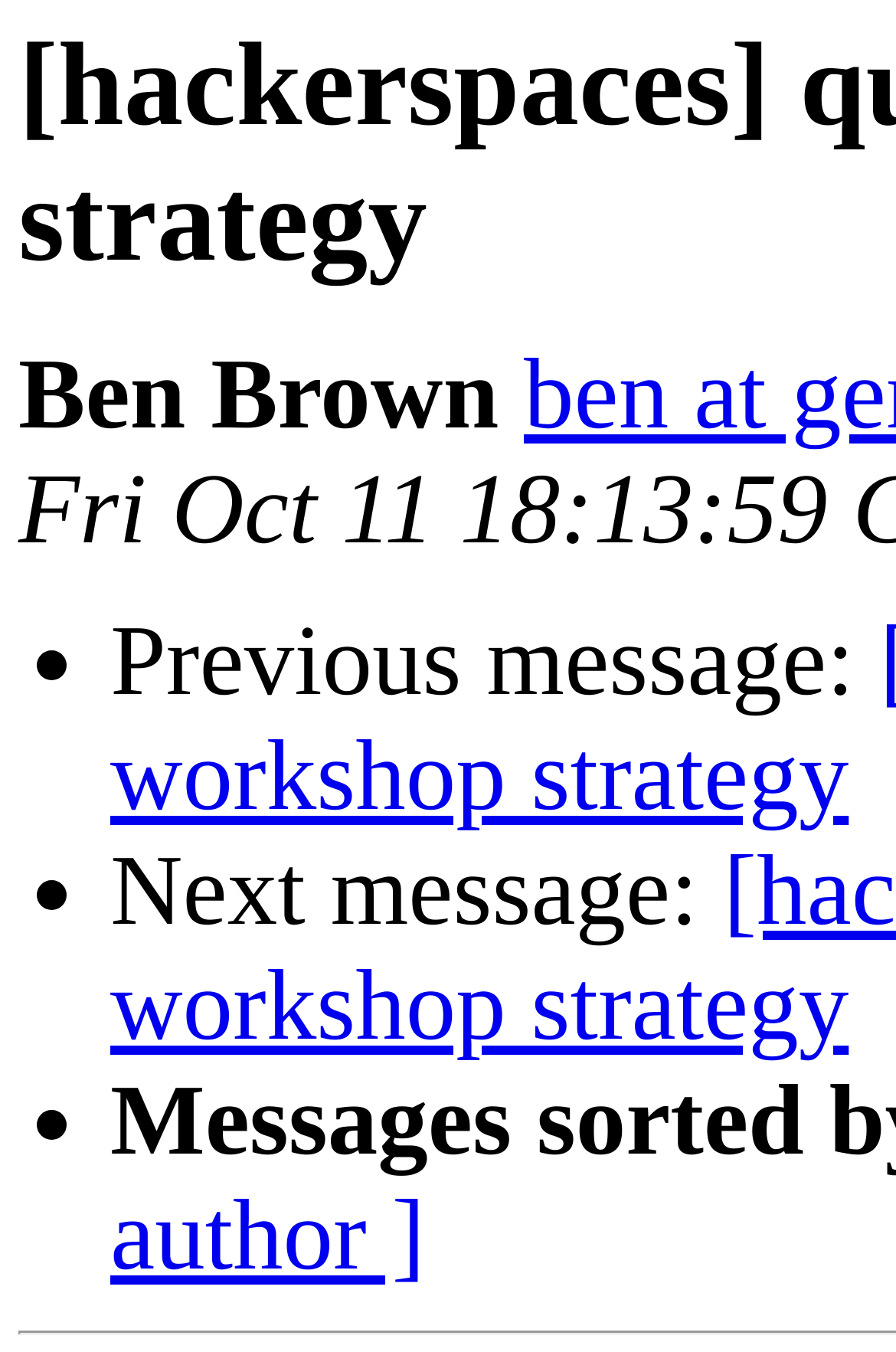What is the main title displayed on this webpage?

[hackerspaces] question about workshop strategy